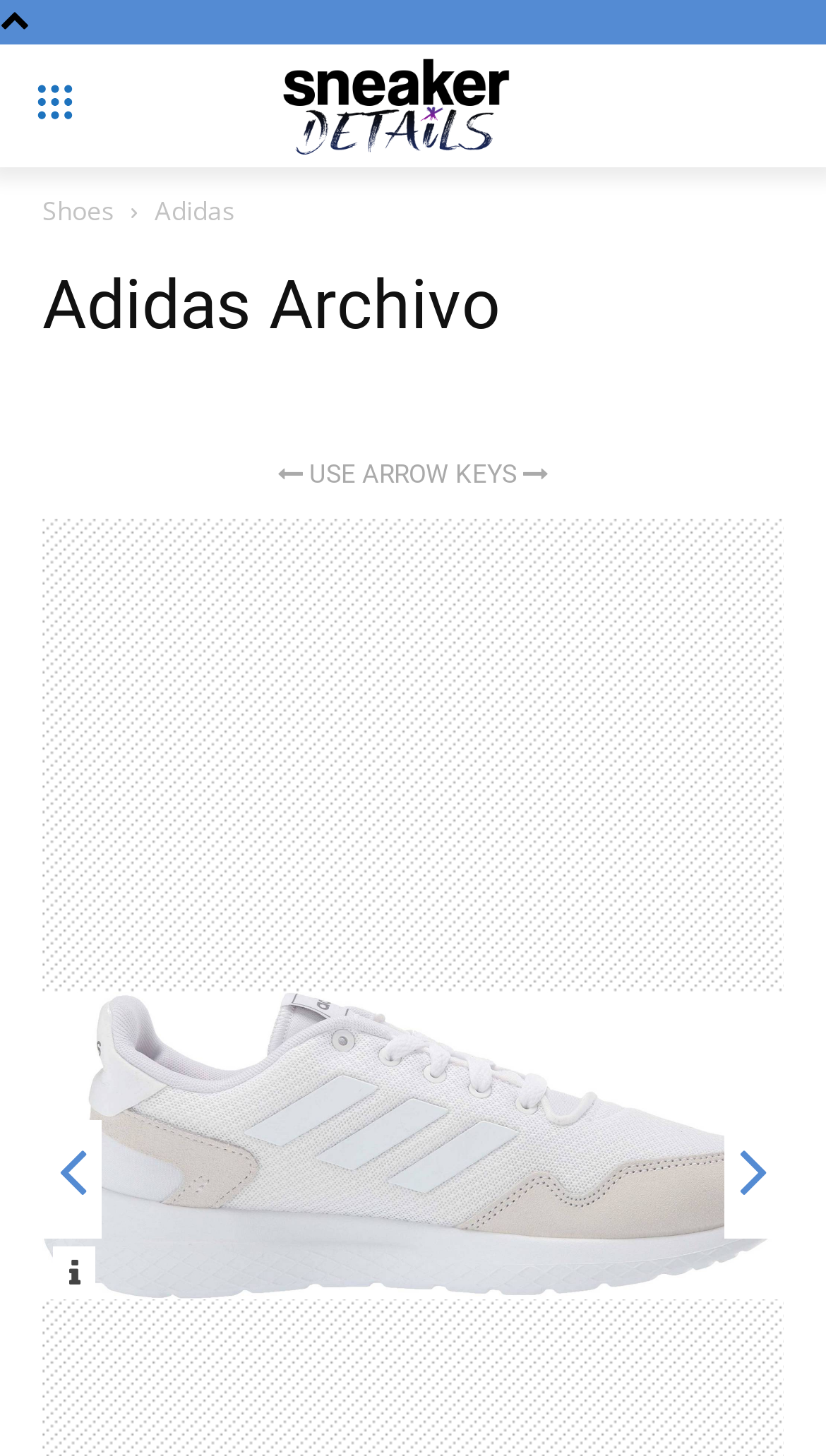Please give a one-word or short phrase response to the following question: 
How many links are there in the top navigation?

3